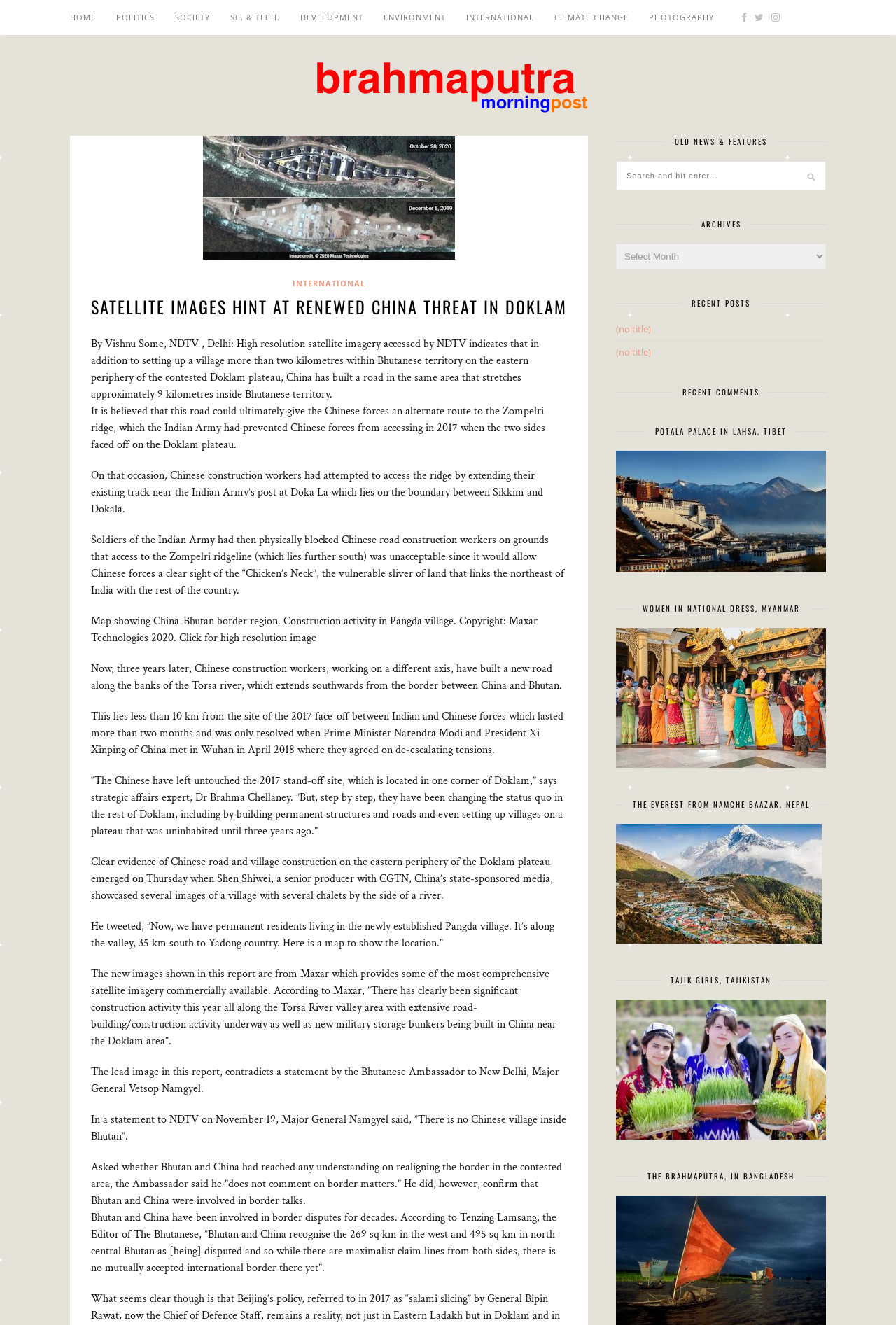Please answer the following question using a single word or phrase: 
What is the name of the news organization?

The Brahmapura Morning Times